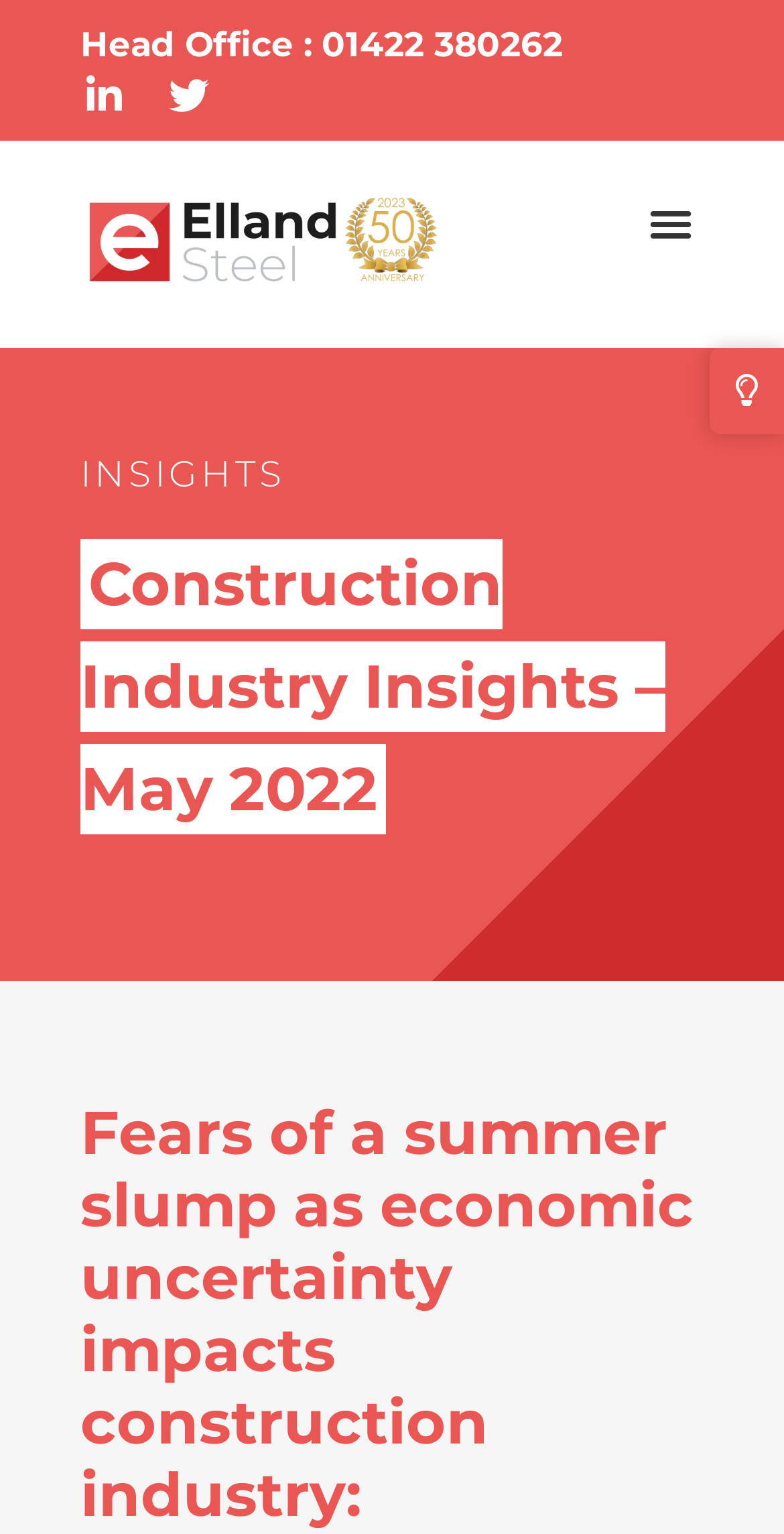What is the purpose of the button at the top right corner?
Kindly offer a detailed explanation using the data available in the image.

I determined the purpose of the button by examining the button element with the text 'Menu Toggle' located at the top right corner of the webpage, which suggests that it is used to toggle the menu.